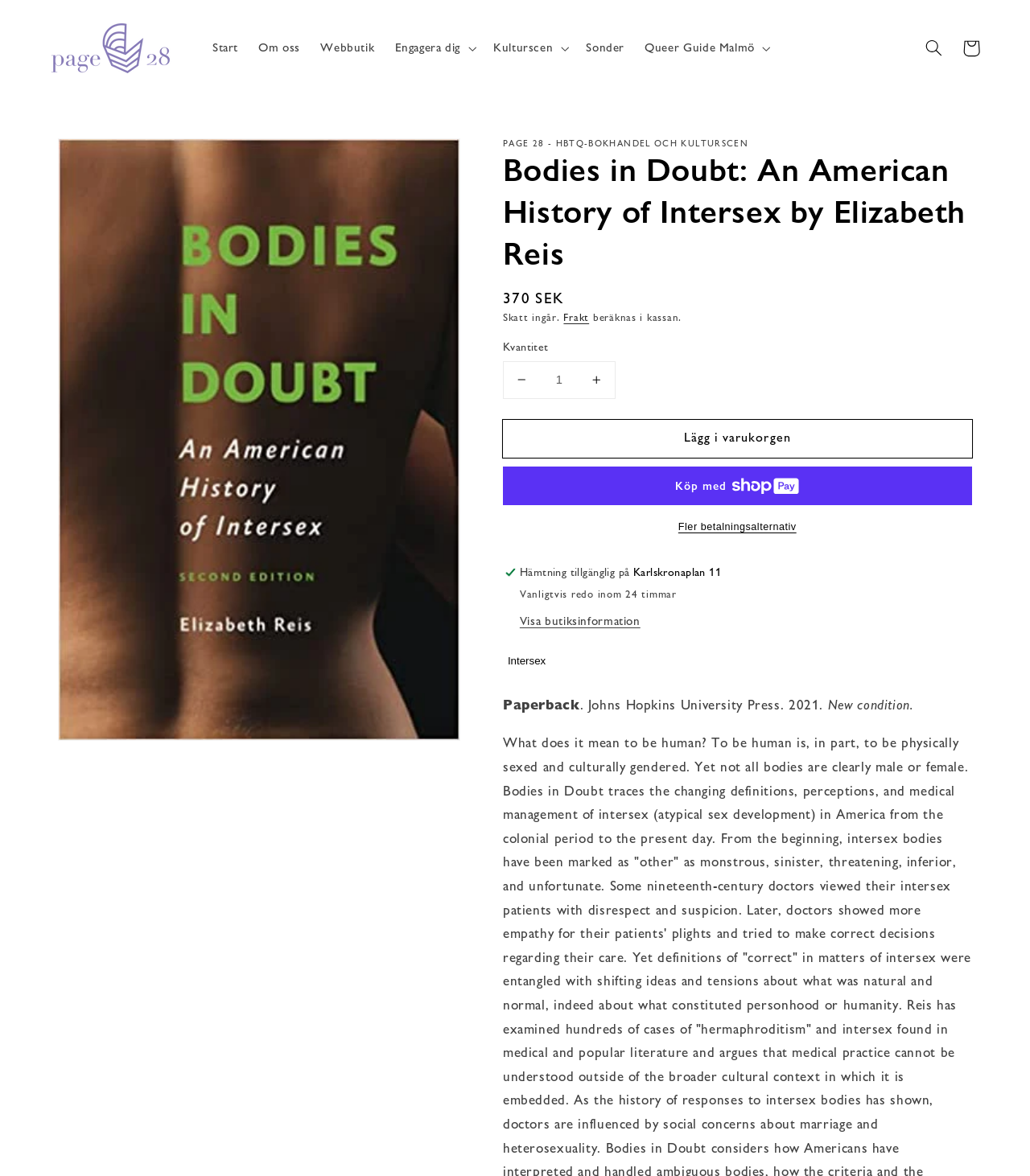Find the bounding box coordinates of the element you need to click on to perform this action: 'Click the 'Start' link'. The coordinates should be represented by four float values between 0 and 1, in the format [left, top, right, bottom].

[0.196, 0.026, 0.241, 0.056]